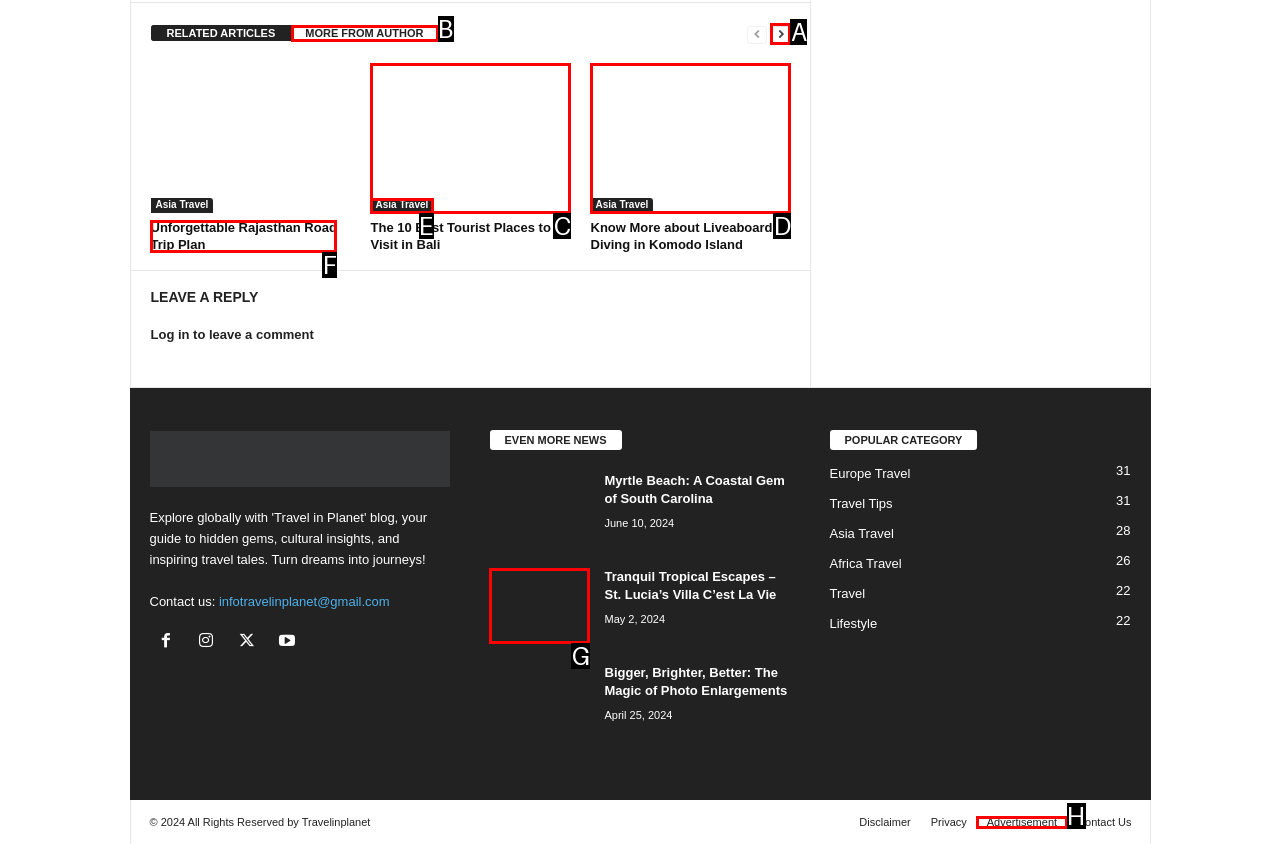Determine which HTML element fits the description: MORE FROM AUTHOR. Answer with the letter corresponding to the correct choice.

B